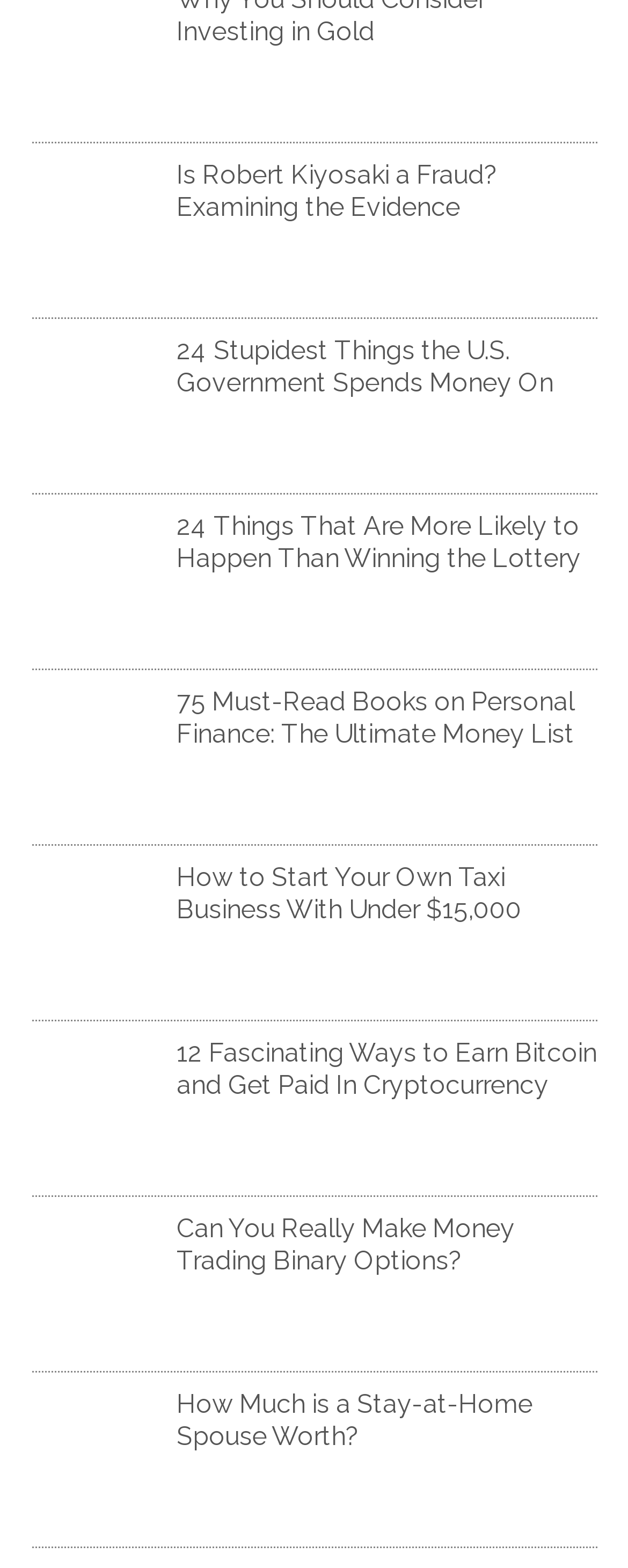How many books are listed in the personal finance book list?
Based on the screenshot, provide your answer in one word or phrase.

75